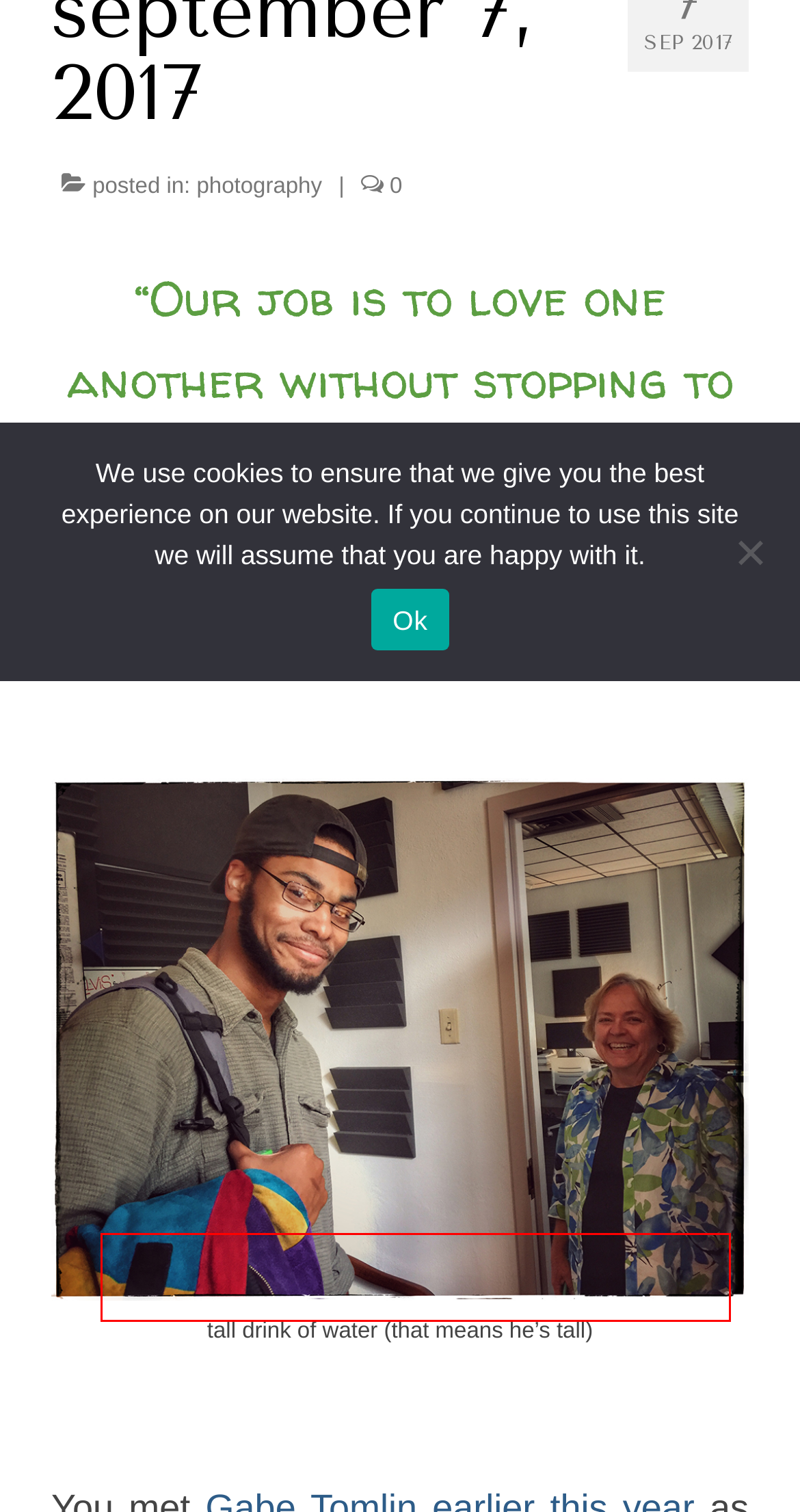Using the screenshot of a webpage with a red bounding box, pick the webpage description that most accurately represents the new webpage after the element inside the red box is clicked. Here are the candidates:
A. web design – the outhouse: where art goes
B. wishing chair – the outhouse: where art goes
C. stealin horses – the outhouse: where art goes
D. @theouthouseblog – the outhouse: where art goes
E. radio – the outhouse: where art goes
F. store – the outhouse: where art goes
G. music – the outhouse: where art goes
H. arts – the outhouse: where art goes

B